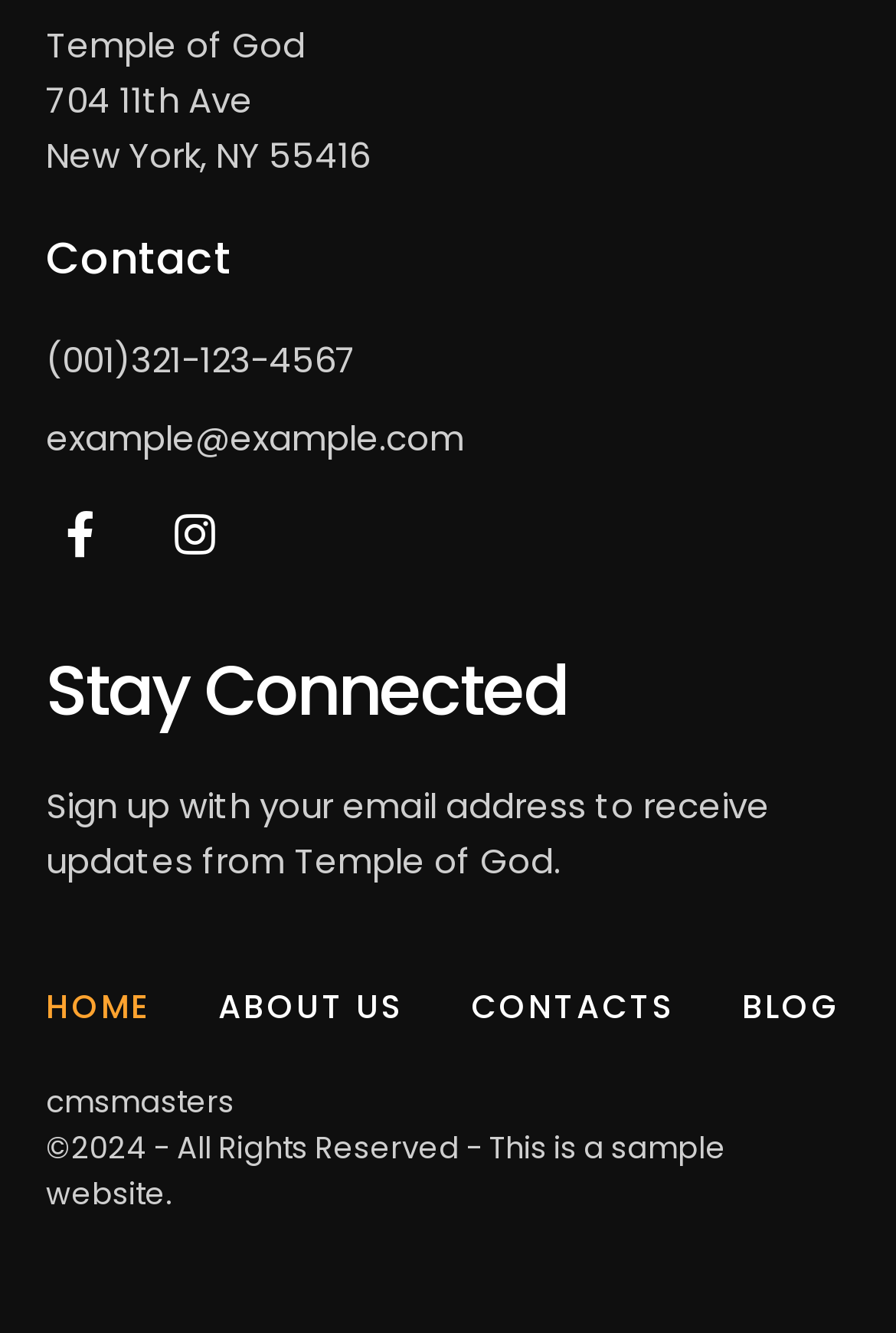Pinpoint the bounding box coordinates of the clickable element to carry out the following instruction: "Click the Instagram link."

[0.192, 0.385, 0.244, 0.42]